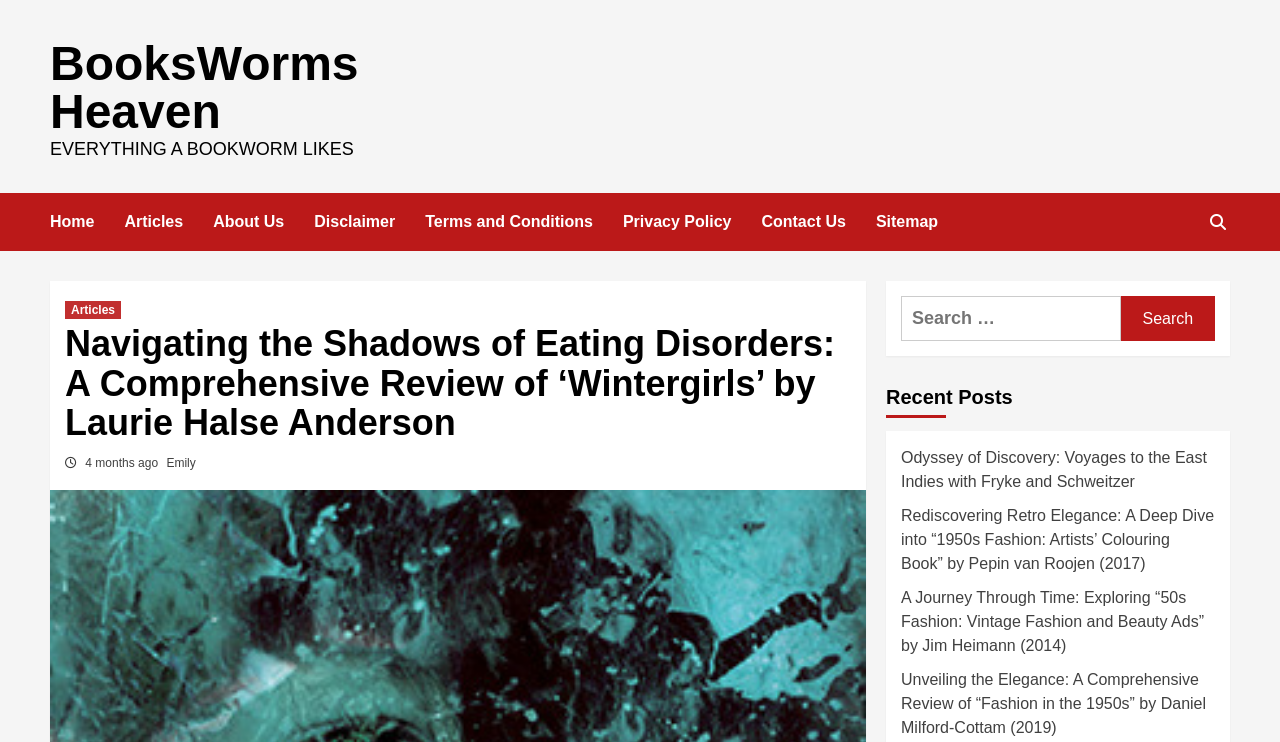Answer succinctly with a single word or phrase:
How many navigation links are there?

8